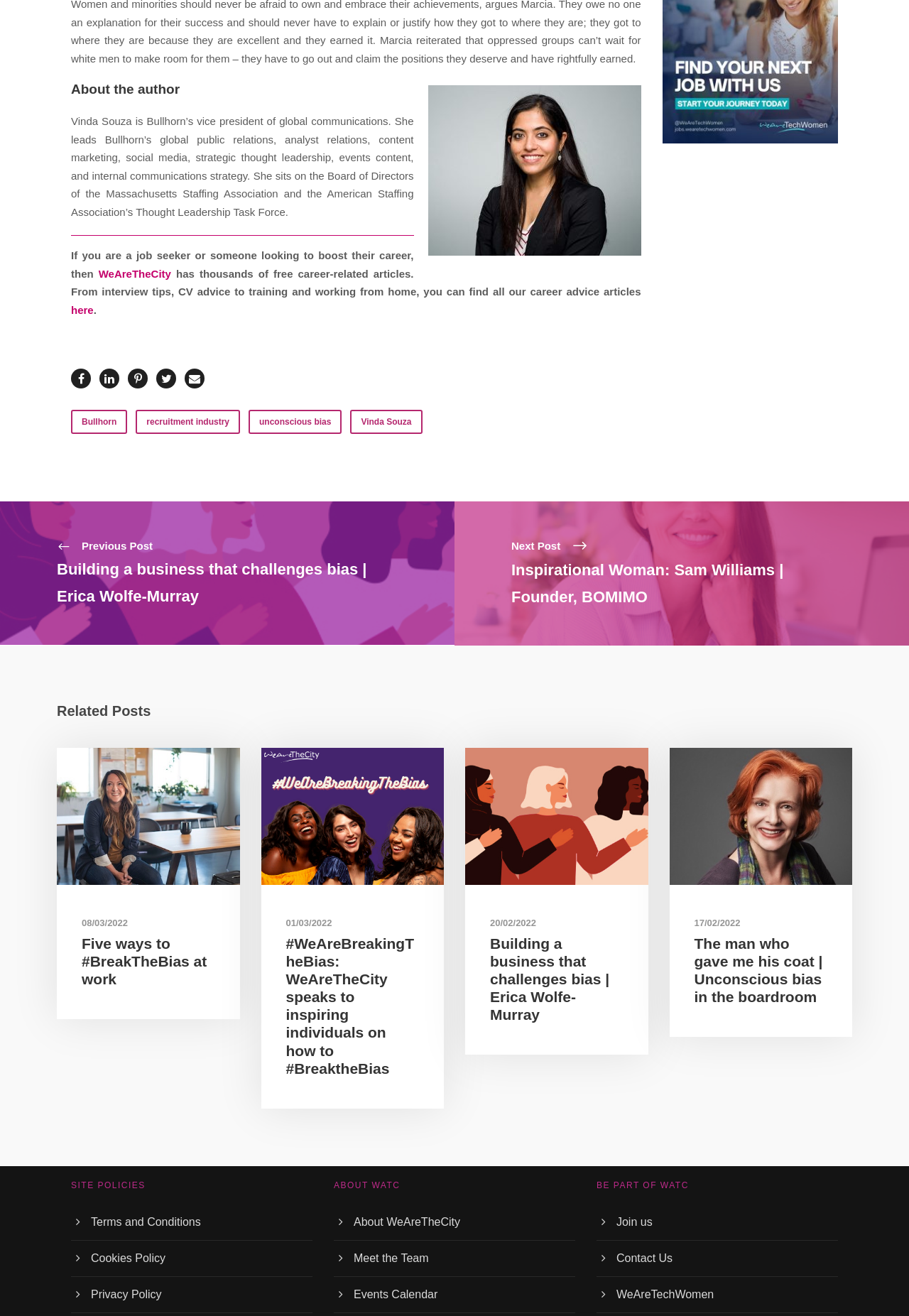Locate the bounding box coordinates of the area to click to fulfill this instruction: "Check the related post about building a business that challenges bias". The bounding box should be presented as four float numbers between 0 and 1, in the order [left, top, right, bottom].

[0.539, 0.71, 0.686, 0.778]